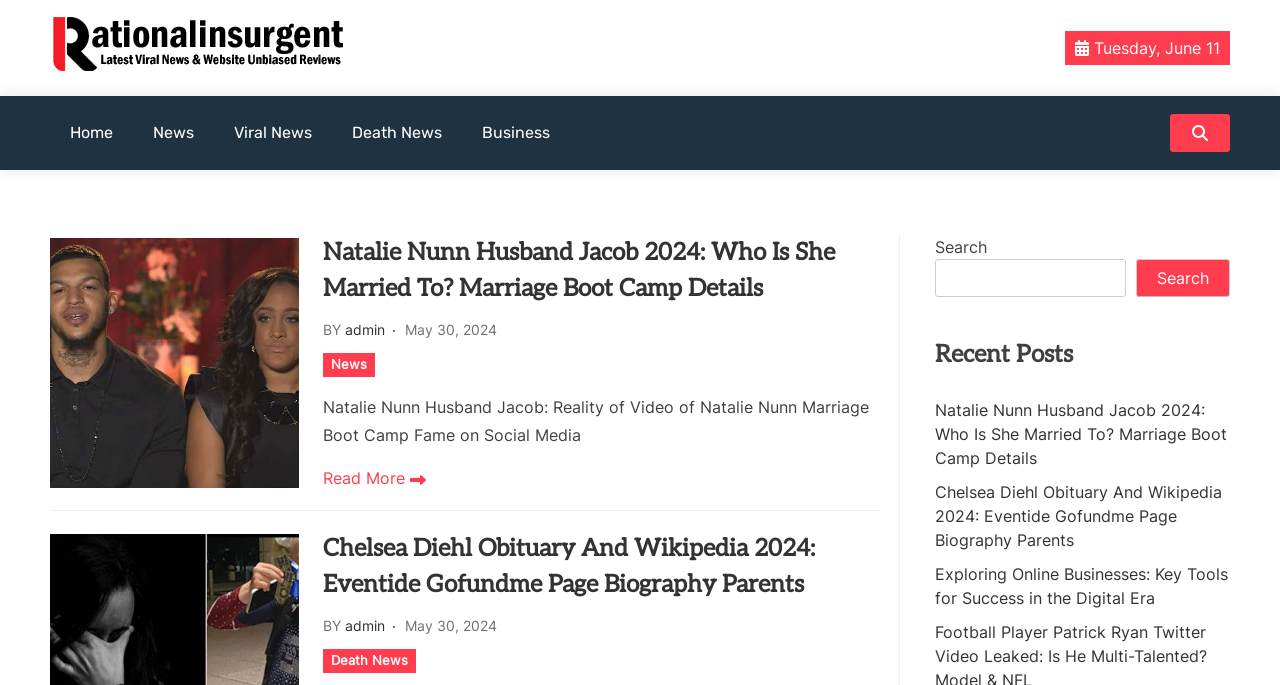What is the purpose of the button with the search icon?
Analyze the image and deliver a detailed answer to the question.

I found the purpose of the button by looking at the search section, where the button with the search icon is displayed. The button is used to search for content on the website.